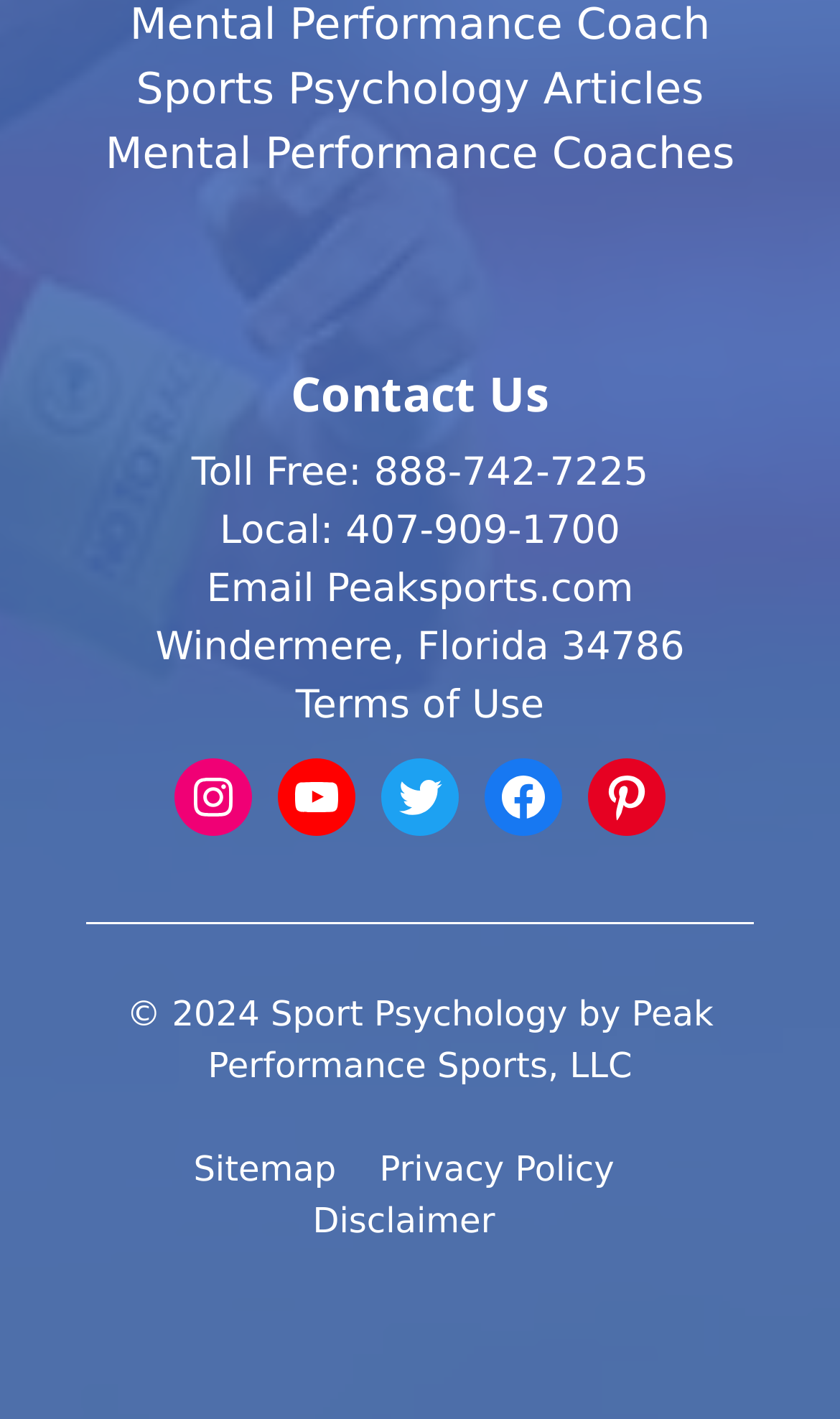Find the bounding box coordinates of the clickable region needed to perform the following instruction: "view Terms of Use". The coordinates should be provided as four float numbers between 0 and 1, i.e., [left, top, right, bottom].

[0.352, 0.482, 0.648, 0.514]